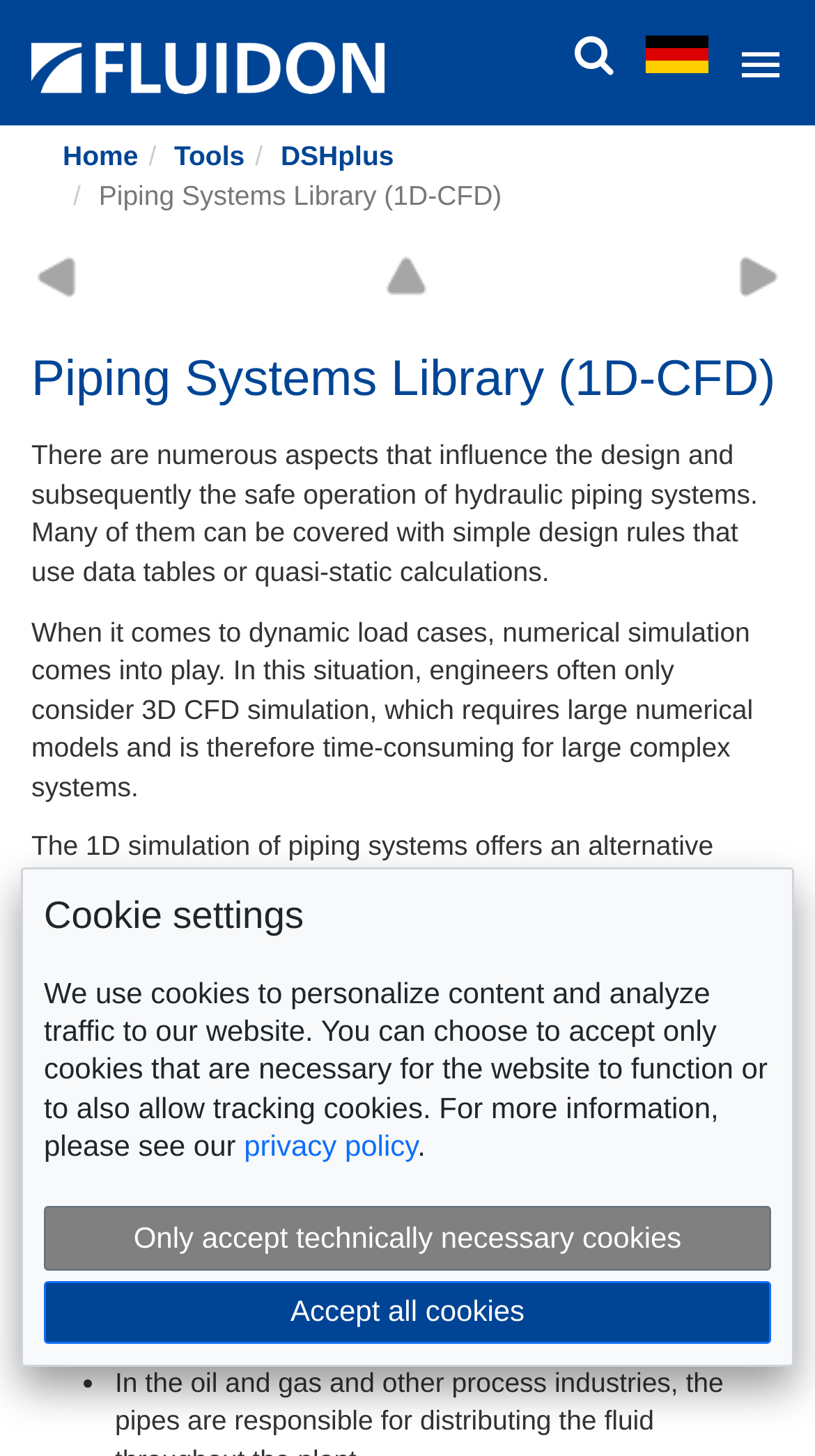What is the alternative approach to 3D CFD simulation?
Please utilize the information in the image to give a detailed response to the question.

I read the text on the webpage and found a section that compares 1D piping system simulation to 3D CFD simulation. According to the text, 1D simulation is an alternative approach to 3D CFD simulation for analyzing complex piping networks.